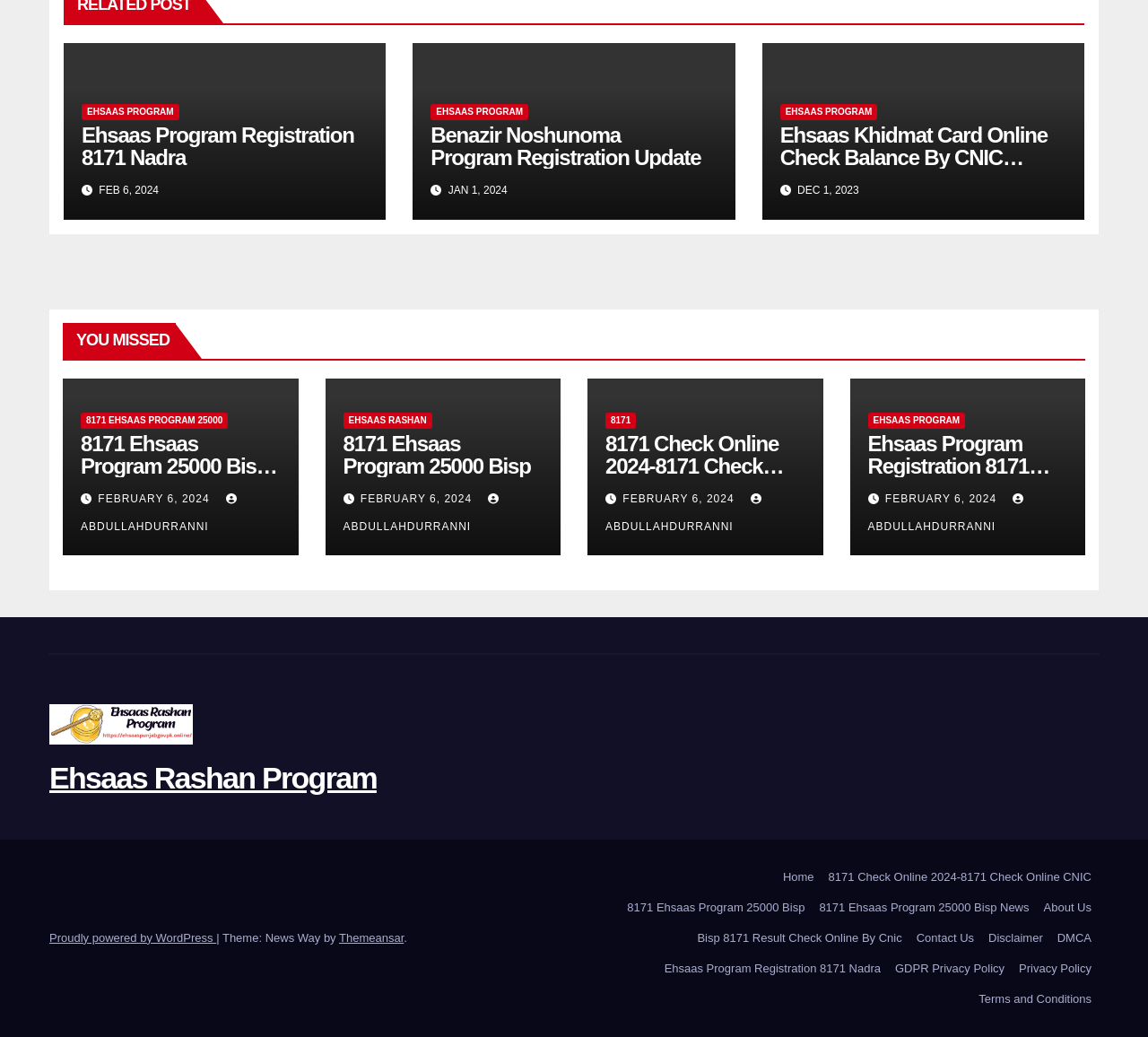Please determine the bounding box coordinates for the element with the description: "parent_node: EHSAAS PROGRAM".

[0.74, 0.365, 0.945, 0.535]